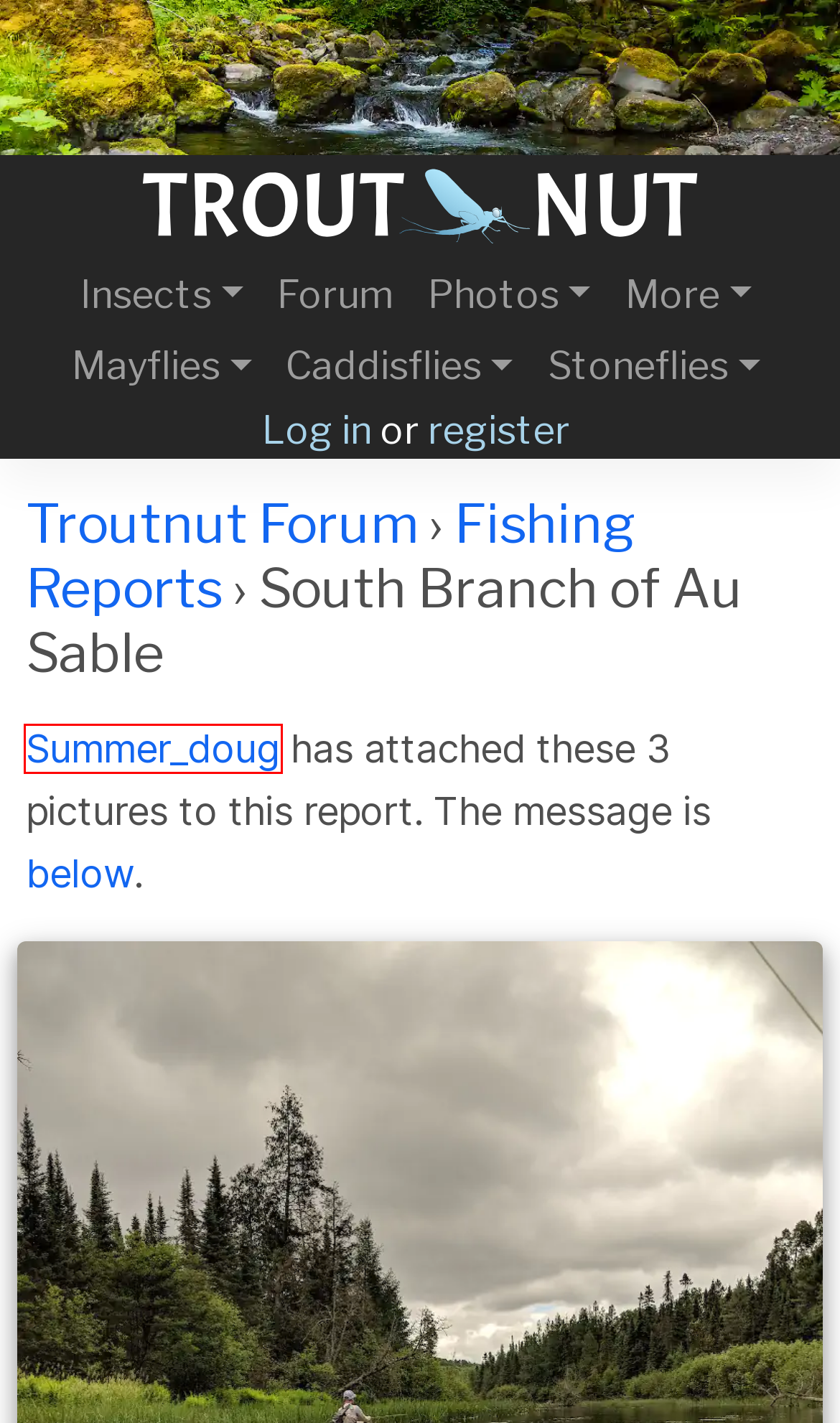Analyze the screenshot of a webpage featuring a red rectangle around an element. Pick the description that best fits the new webpage after interacting with the element inside the red bounding box. Here are the candidates:
A. Sulfur?
B. Troutnut Fly Fishing Forum
C. Troutnut.com User Summer_doug (Douglas Harrington)
D. Troutnut.com User Oldredbarn (Spencer)
E. Troutnut Forum > General Discussion of Fly Fishing, Trout and Salmon, and Stream Insects
F. Troutnut Forum > Get Bugs Identified
G. Troutnut: Fly Fishing and Hatch Knowledge, Photos, and Discussions
H. Driving Home from Ithaca

C